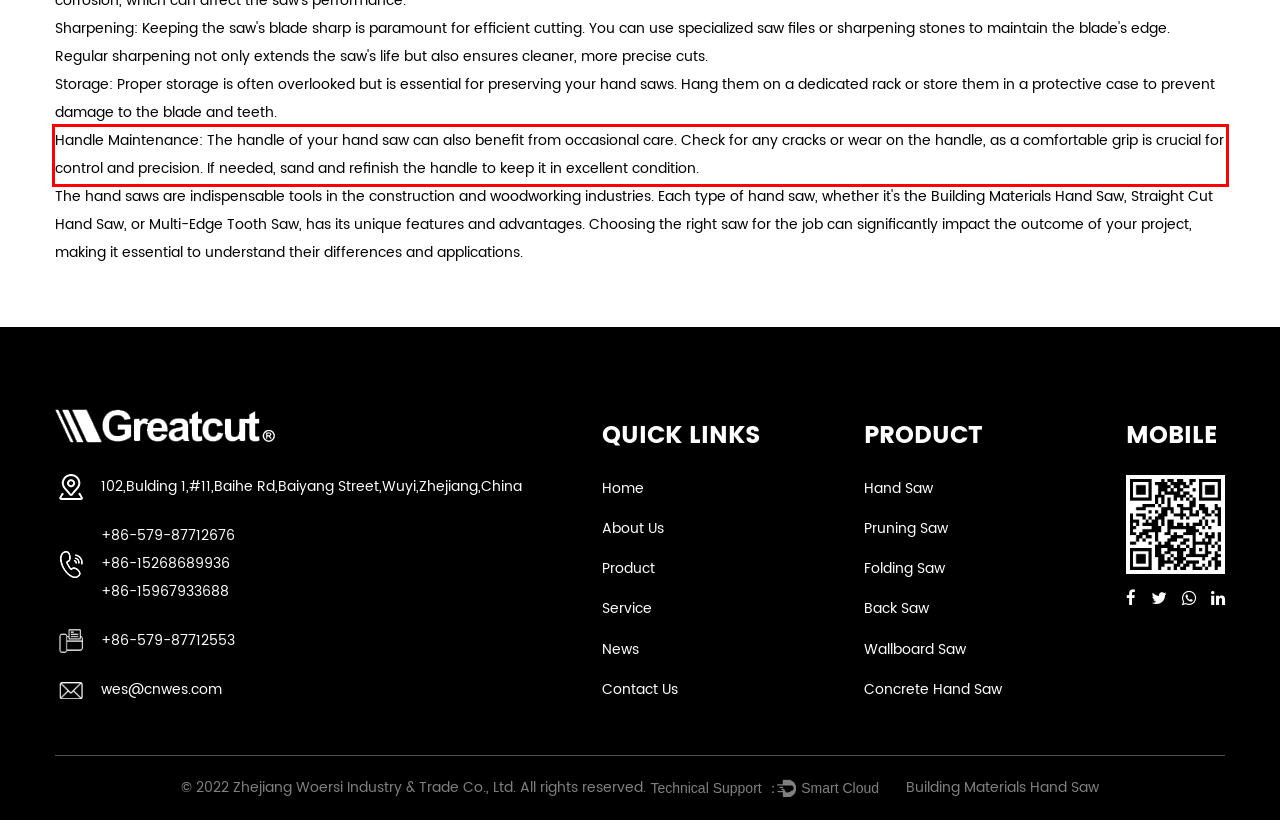Please identify and extract the text from the UI element that is surrounded by a red bounding box in the provided webpage screenshot.

Handle Maintenance: The handle of your hand saw can also benefit from occasional care. Check for any cracks or wear on the handle, as a comfortable grip is crucial for control and precision. If needed, sand and refinish the handle to keep it in excellent condition.